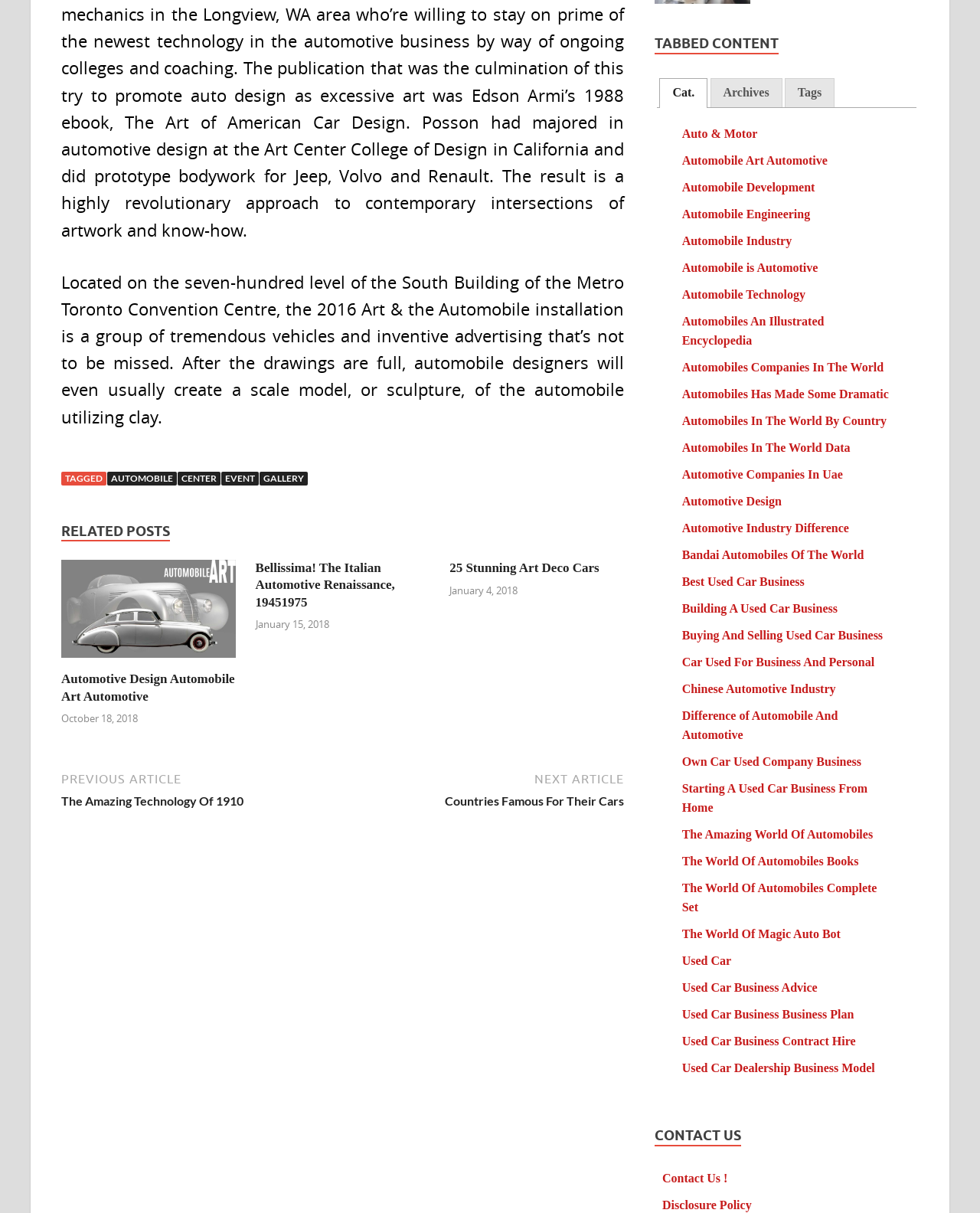Find the bounding box coordinates for the HTML element specified by: "aria-label="w-facebook"".

None